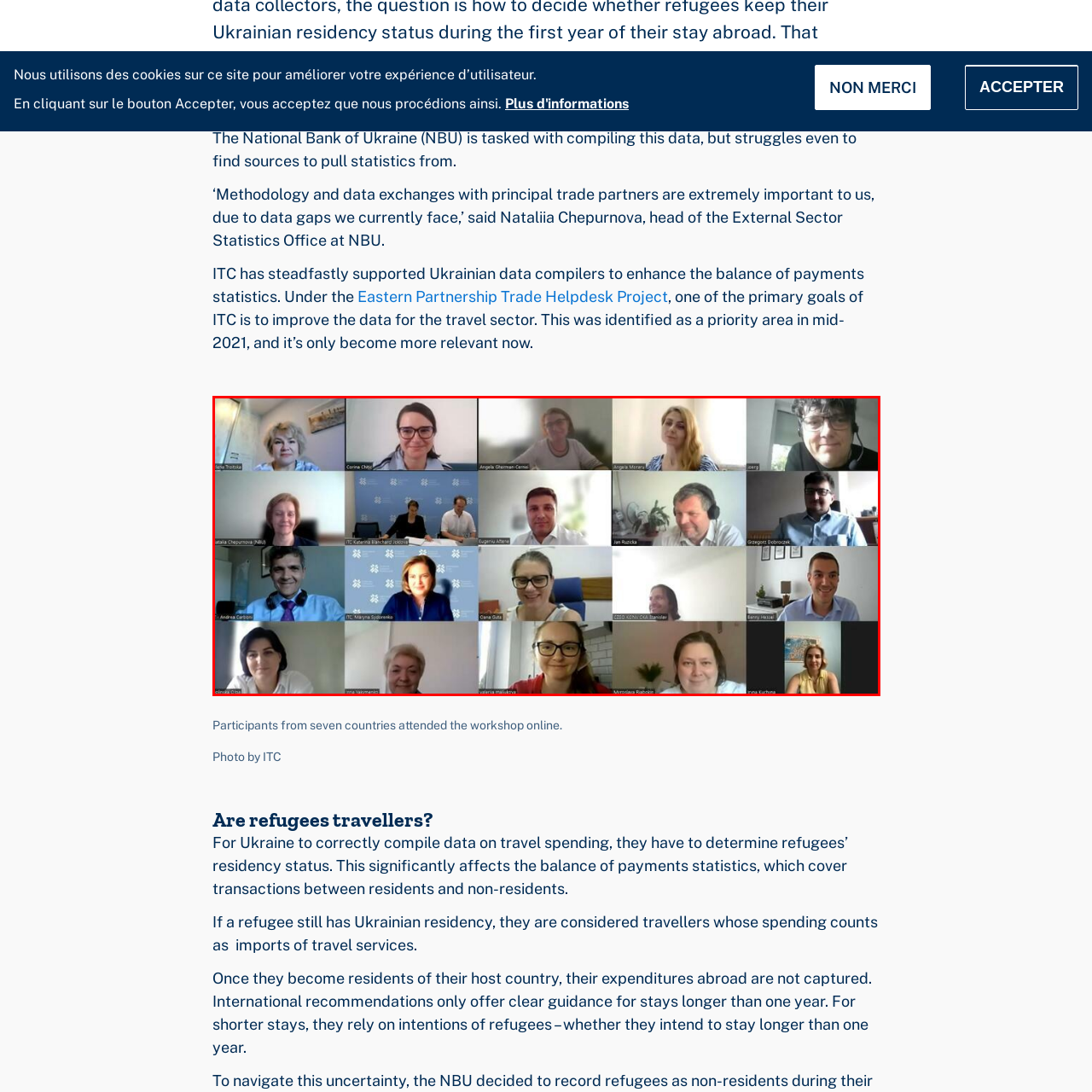Look at the region marked by the red box and describe it extensively.

The image depicts a virtual workshop featuring participants from seven countries, gathered in a grid format as part of a webinar. Each participant is visible in their own video box, engaged in discussions likely related to enhancing data for the travel sector amidst ongoing challenges. Notable in the background are individuals like Katerina Blazhko and Nataliia Chepurnova, positioned prominently, indicating their roles in leading the session. The setting conveys a collaborative effort involving various stakeholders, reflecting the focus on data compilation and balance of payments statistics, crucial for understanding the impact of refugee travel and residency status on national data. The atmosphere is professional, with participants sharing insights to improve methodologies in the face of data gaps. The session emphasizes international cooperation, underscored by the engagement of diverse experts, as signified by their expressions of attentiveness and readiness to contribute. A caption at the bottom credits the image to ITC, highlighting the organization’s role in facilitating such collaborative efforts.